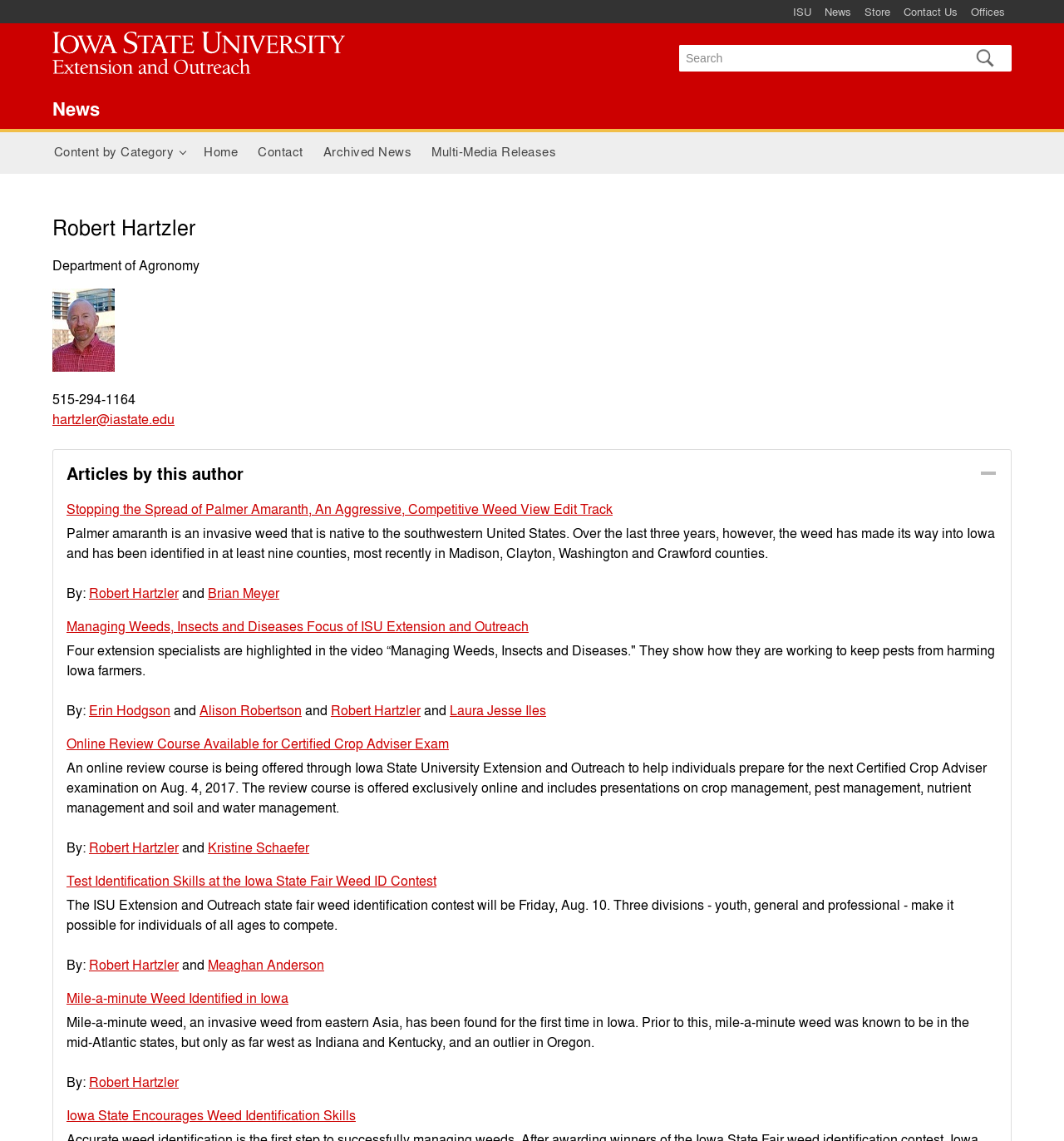Please provide a detailed answer to the question below by examining the image:
What is the email address of the author?

The email address of the author can be found in the article section, where it is mentioned as 'hartzler@iastate.edu'.